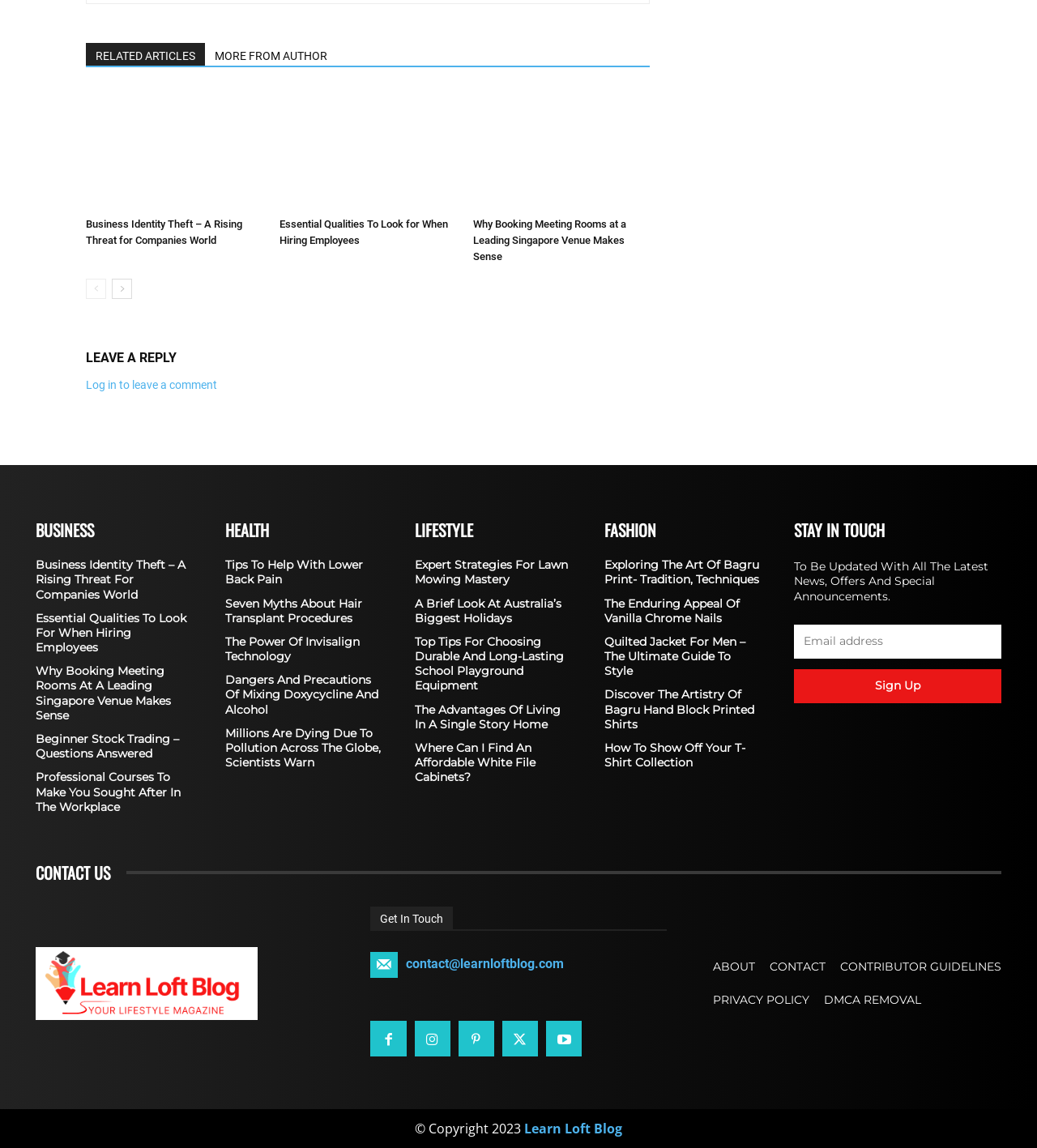Predict the bounding box coordinates of the area that should be clicked to accomplish the following instruction: "Click on 'Business Identity Theft'". The bounding box coordinates should consist of four float numbers between 0 and 1, i.e., [left, top, right, bottom].

[0.083, 0.078, 0.253, 0.184]